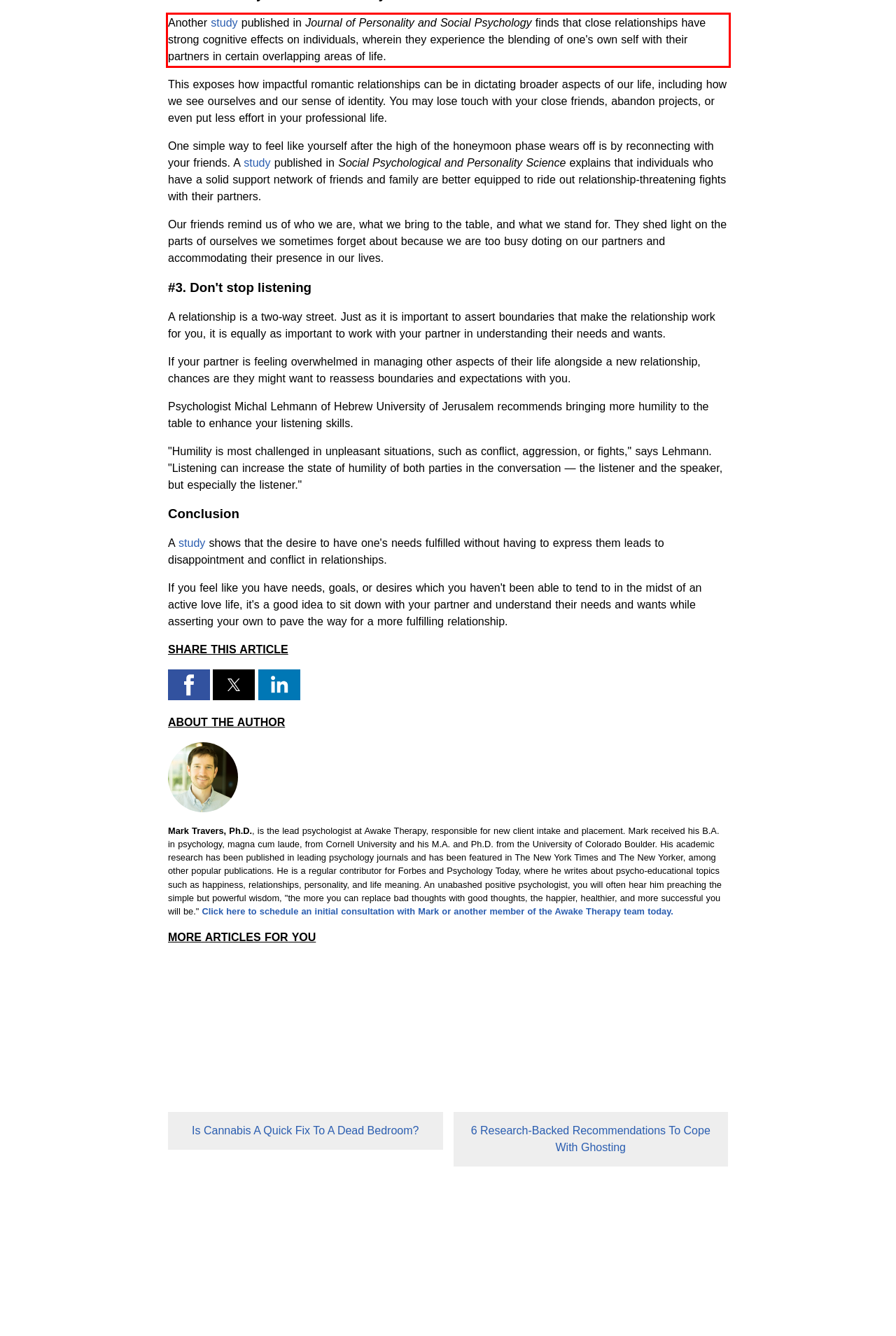You are provided with a screenshot of a webpage that includes a UI element enclosed in a red rectangle. Extract the text content inside this red rectangle.

Another study published in Journal of Personality and Social Psychology finds that close relationships have strong cognitive effects on individuals, wherein they experience the blending of one's own self with their partners in certain overlapping areas of life.